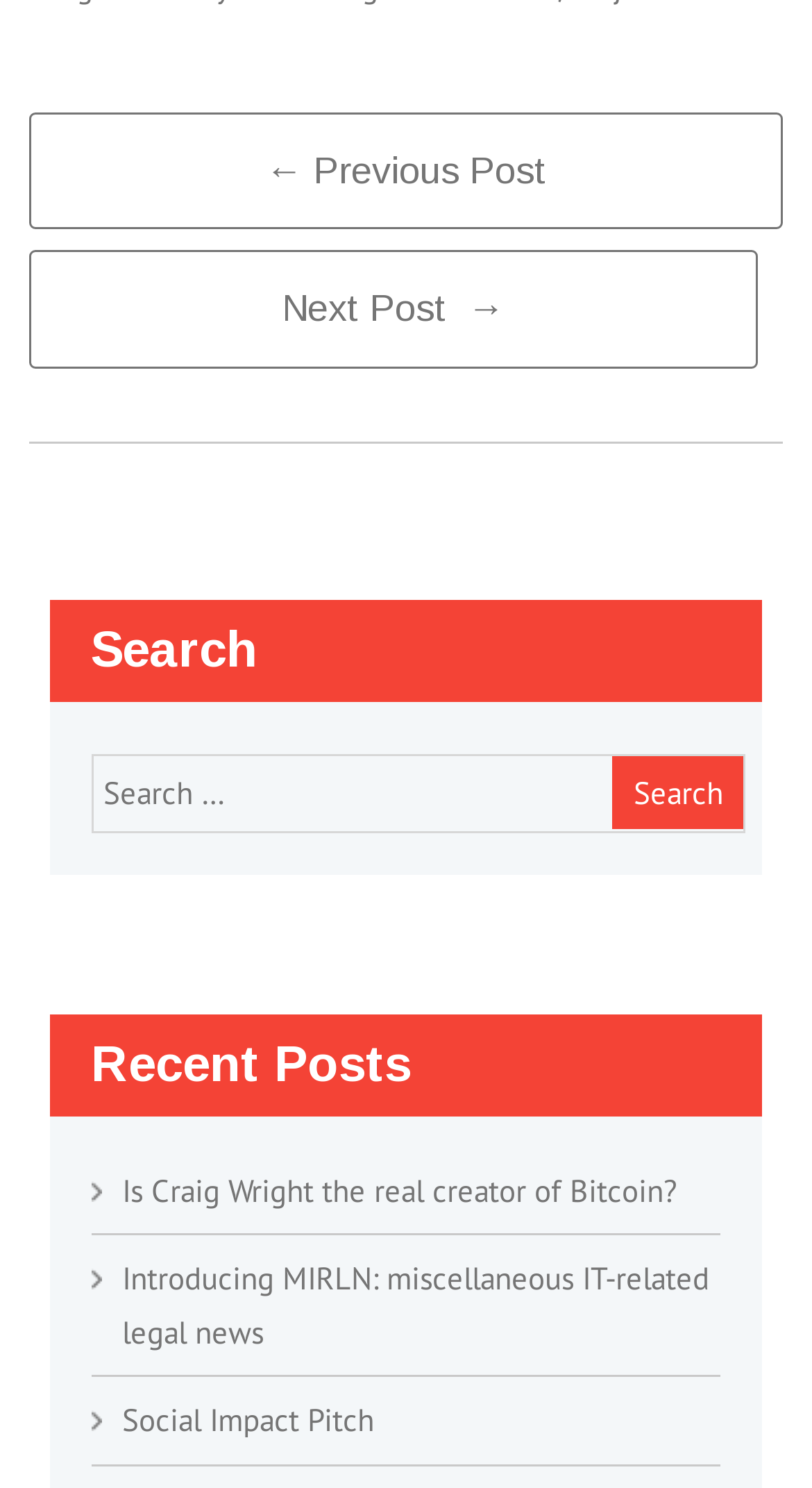How many recent posts are listed?
Deliver a detailed and extensive answer to the question.

Below the 'Recent Posts' heading, there are three links to different posts, namely 'Is Craig Wright the real creator of Bitcoin?', 'Introducing MIRLN: miscellaneous IT-related legal news', and 'Social Impact Pitch', indicating that there are three recent posts listed.